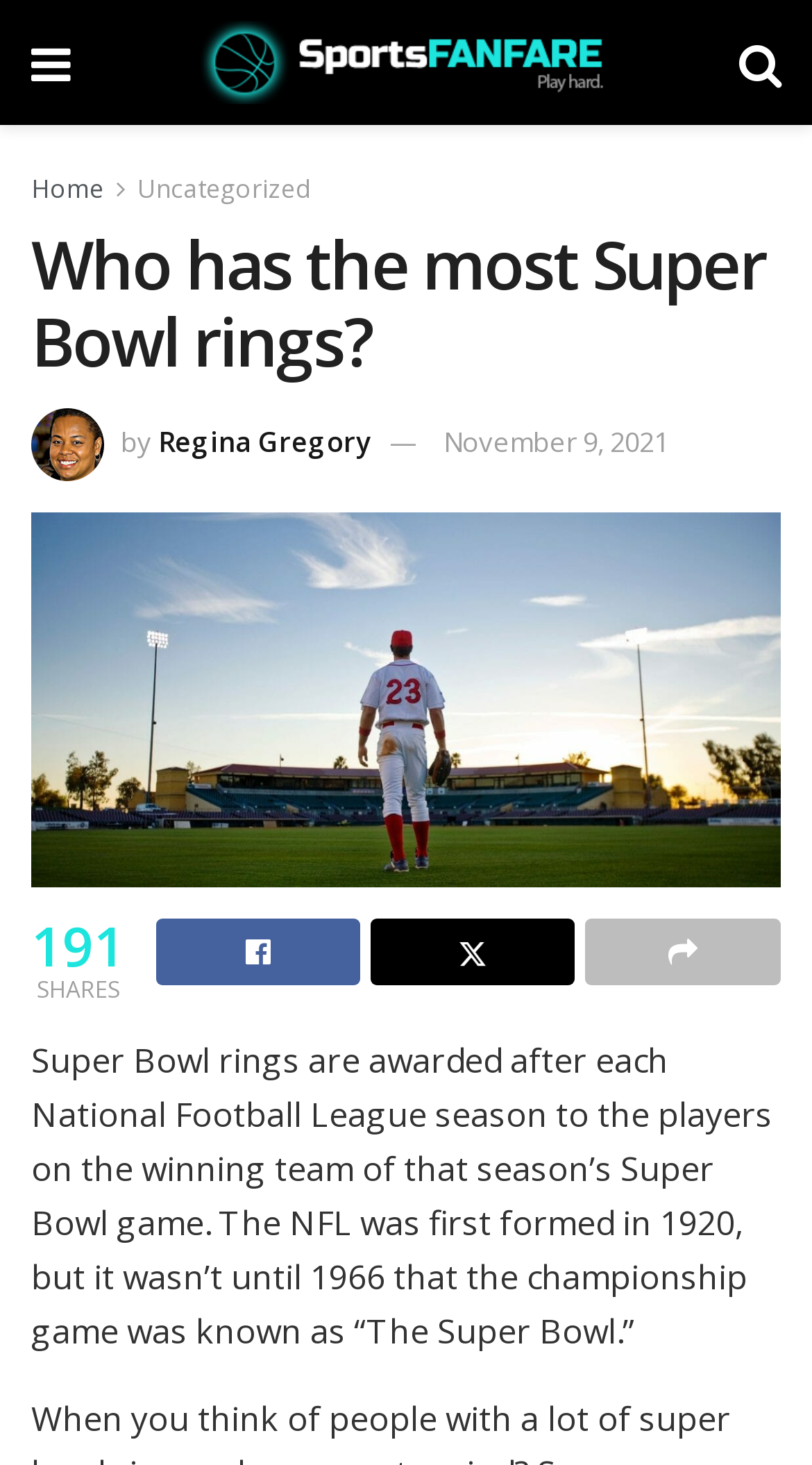Locate the bounding box coordinates of the region to be clicked to comply with the following instruction: "View the full article". The coordinates must be four float numbers between 0 and 1, in the form [left, top, right, bottom].

[0.038, 0.349, 0.962, 0.605]